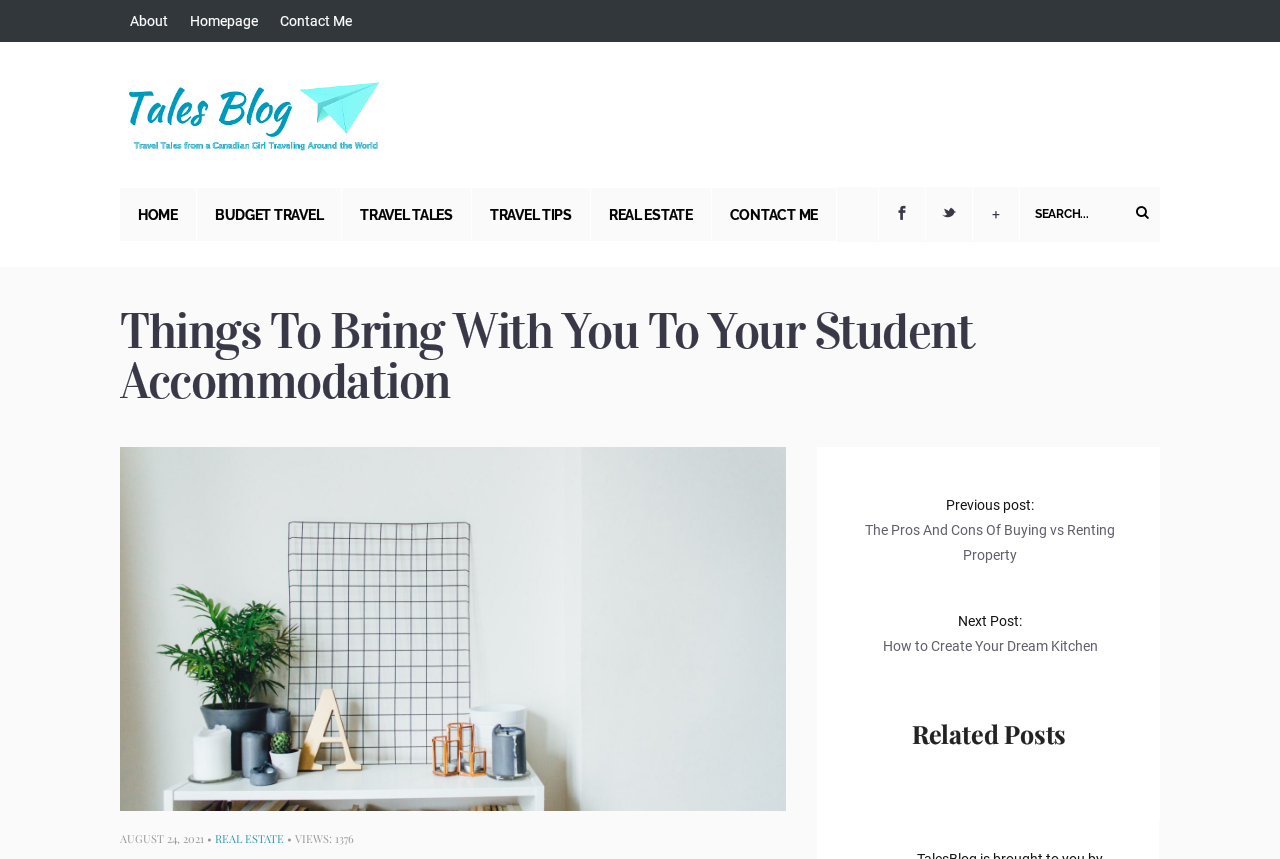Pinpoint the bounding box coordinates of the clickable element to carry out the following instruction: "Click on 'The Enriched Stitch' link."

None